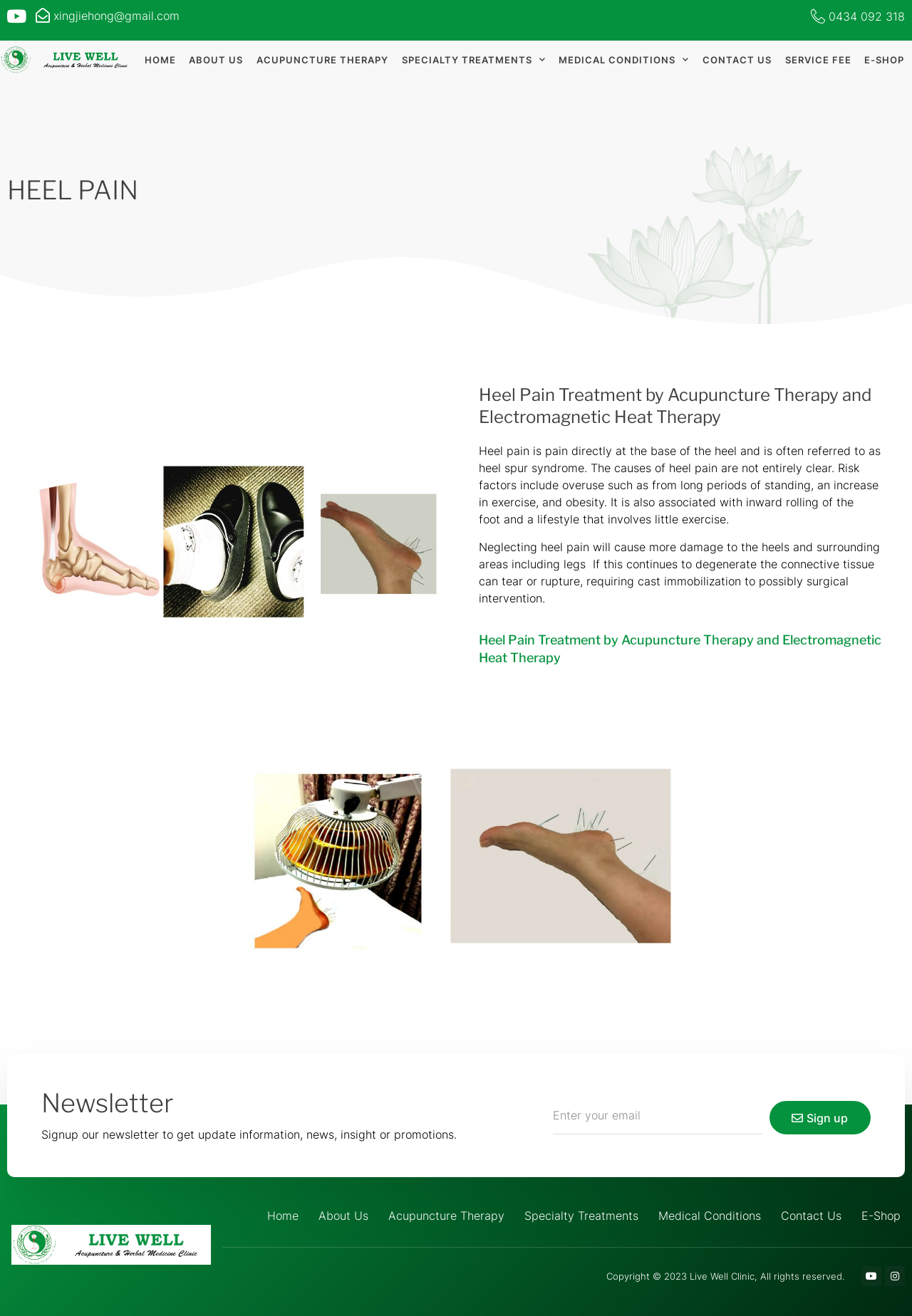What is the purpose of the newsletter signup?
Using the information from the image, give a concise answer in one word or a short phrase.

Get update information